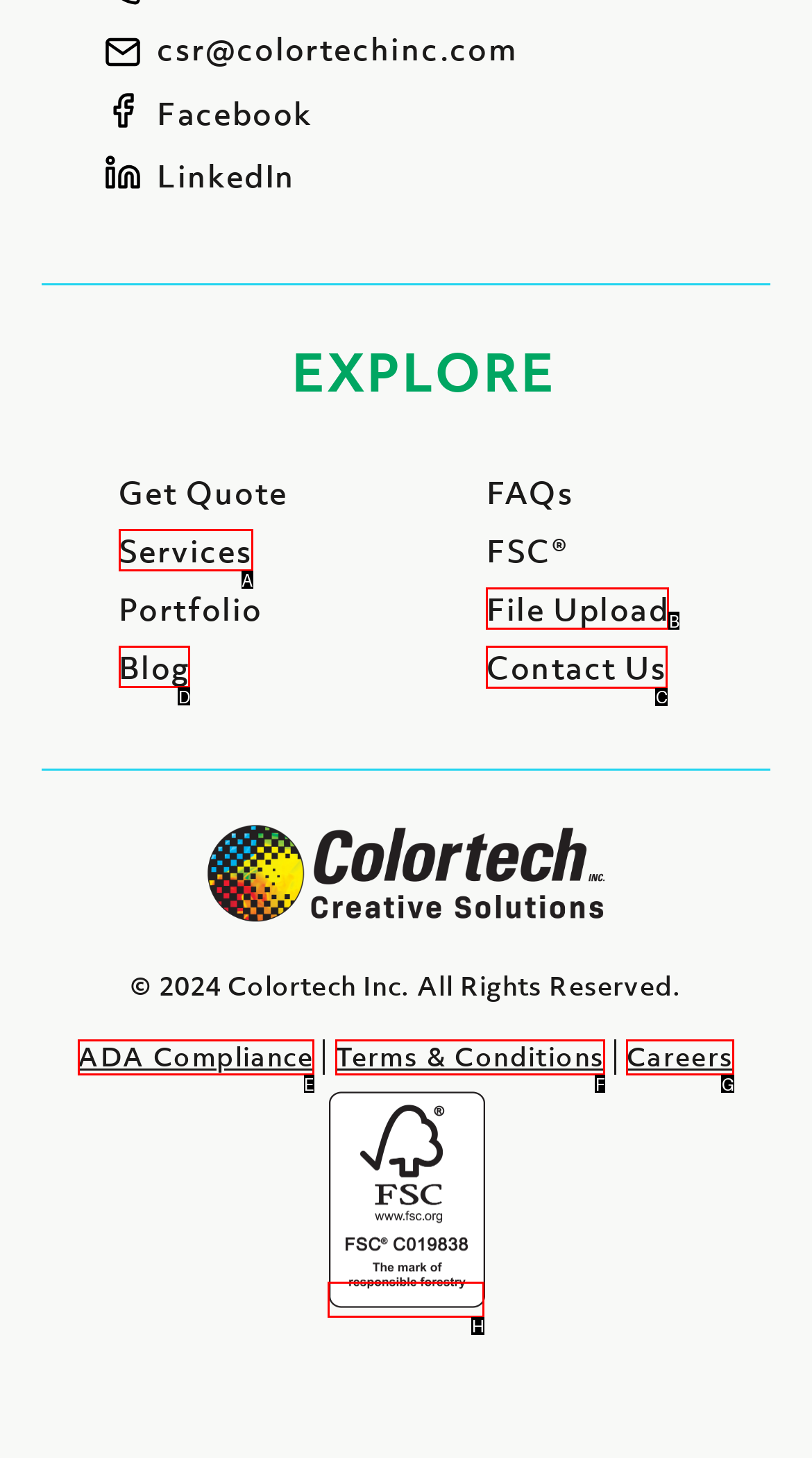Which UI element's letter should be clicked to achieve the task: Contact Us
Provide the letter of the correct choice directly.

C